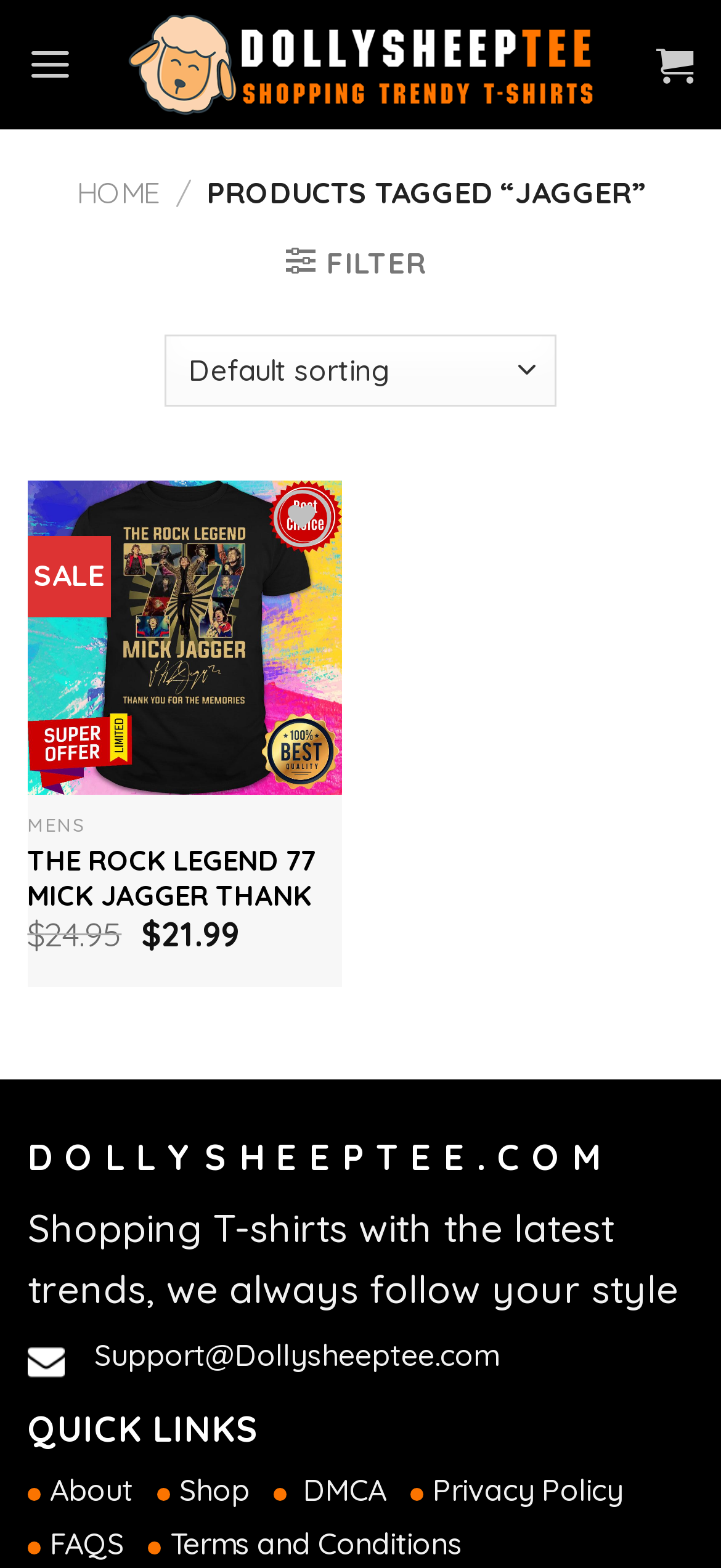Pinpoint the bounding box coordinates for the area that should be clicked to perform the following instruction: "View product details of 'The Rock Legend 77 Mick Jagger Thank You For The Memories Signatures Shirt'".

[0.038, 0.306, 0.475, 0.507]